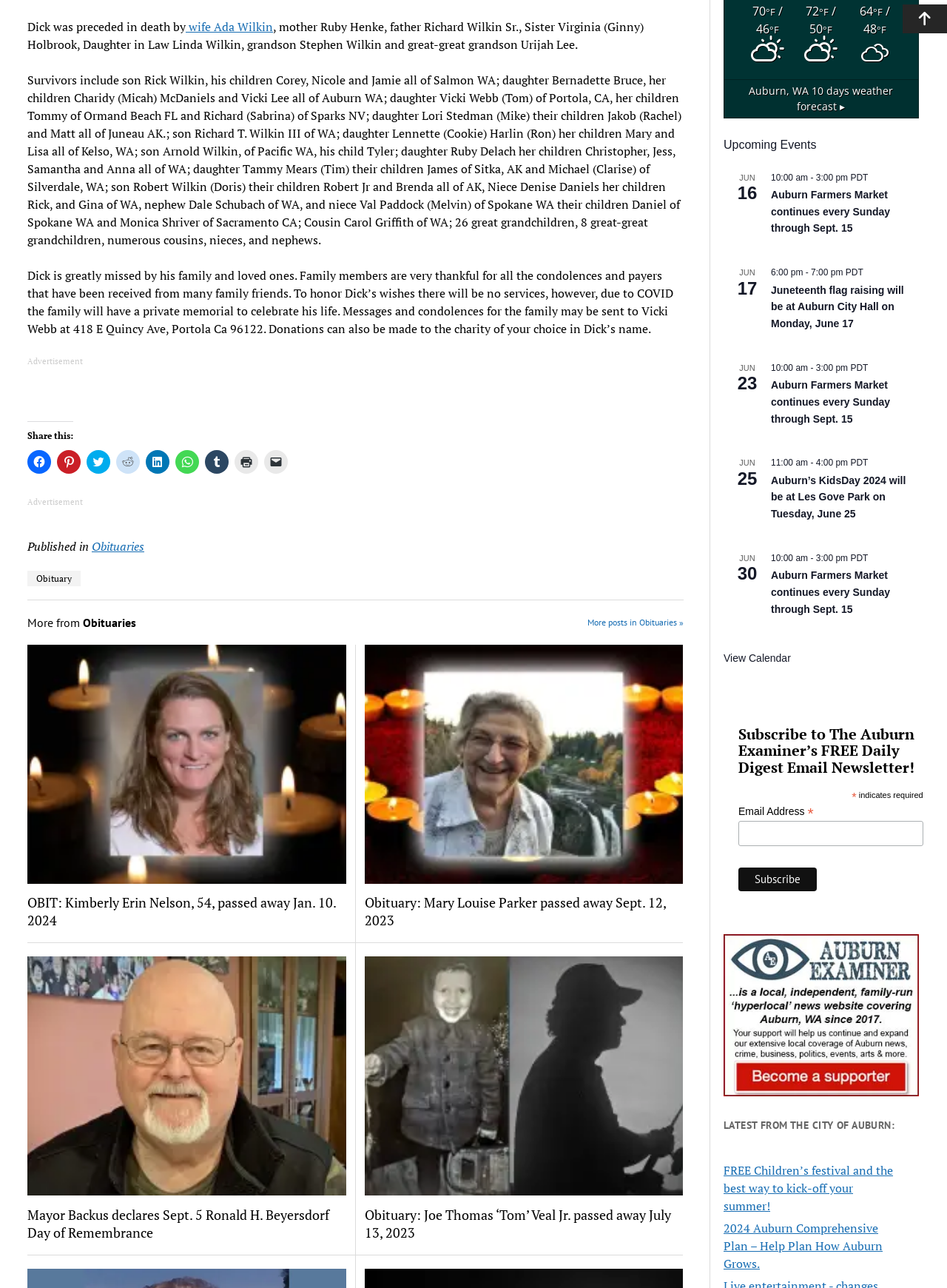Find the bounding box coordinates of the element to click in order to complete this instruction: "Learn about Juneteenth flag raising". The bounding box coordinates must be four float numbers between 0 and 1, denoted as [left, top, right, bottom].

[0.814, 0.22, 0.954, 0.256]